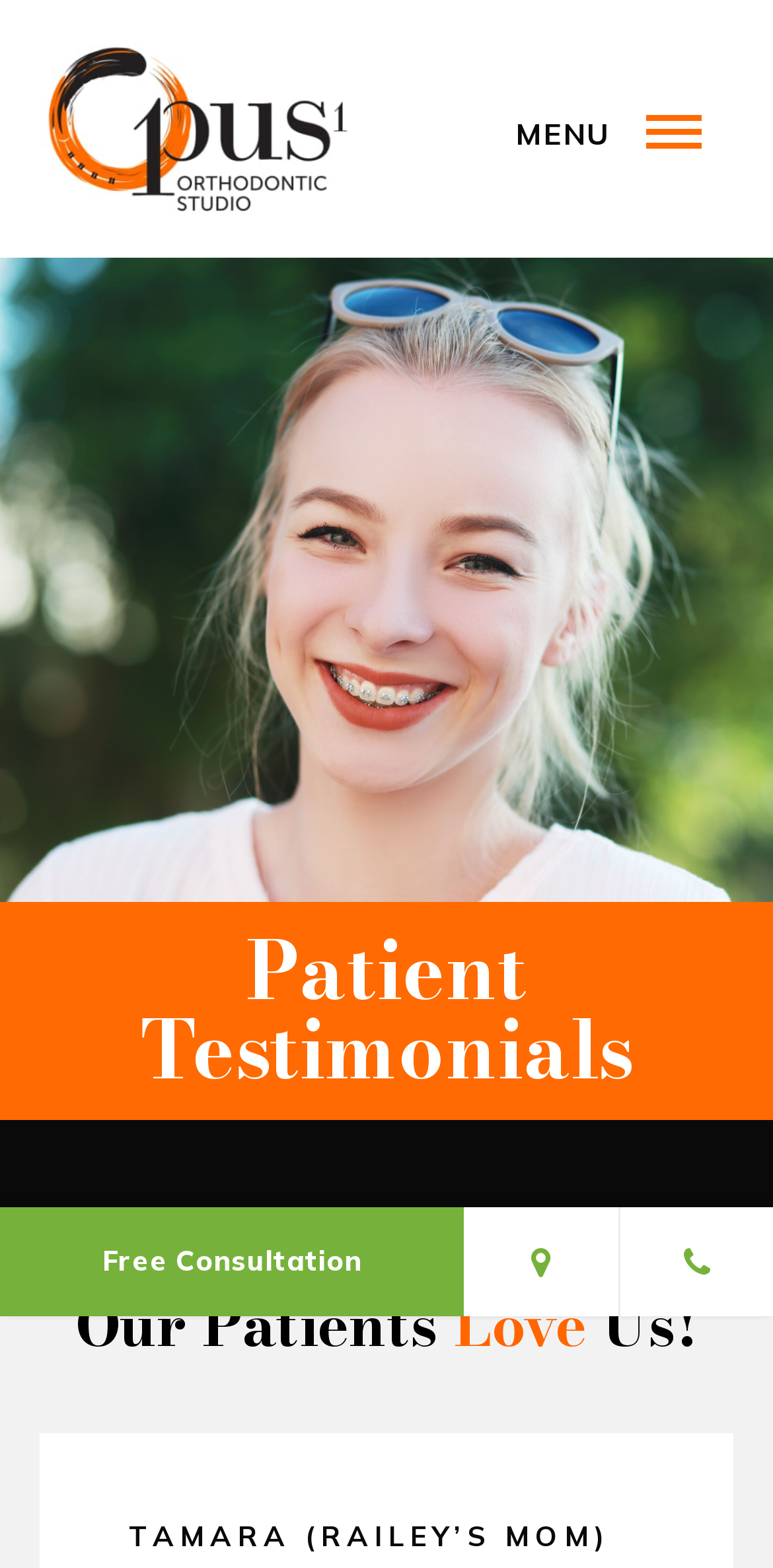Identify the bounding box for the given UI element using the description provided. Coordinates should be in the format (top-left x, top-left y, bottom-right x, bottom-right y) and must be between 0 and 1. Here is the description: Free Consultation

[0.0, 0.77, 0.6, 0.839]